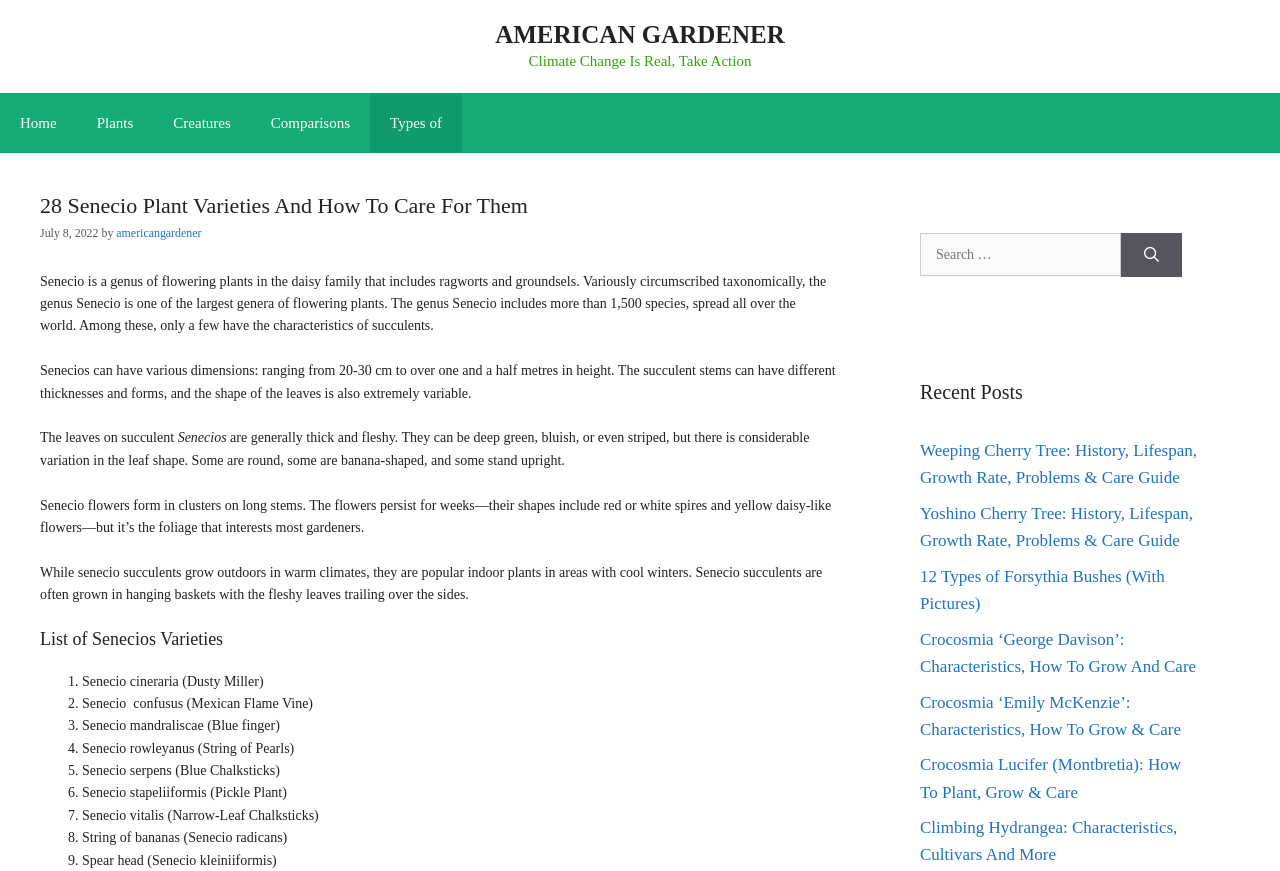Please provide a brief answer to the following inquiry using a single word or phrase:
What is the name of the first Senecio variety listed on this webpage?

Senecio cineraria